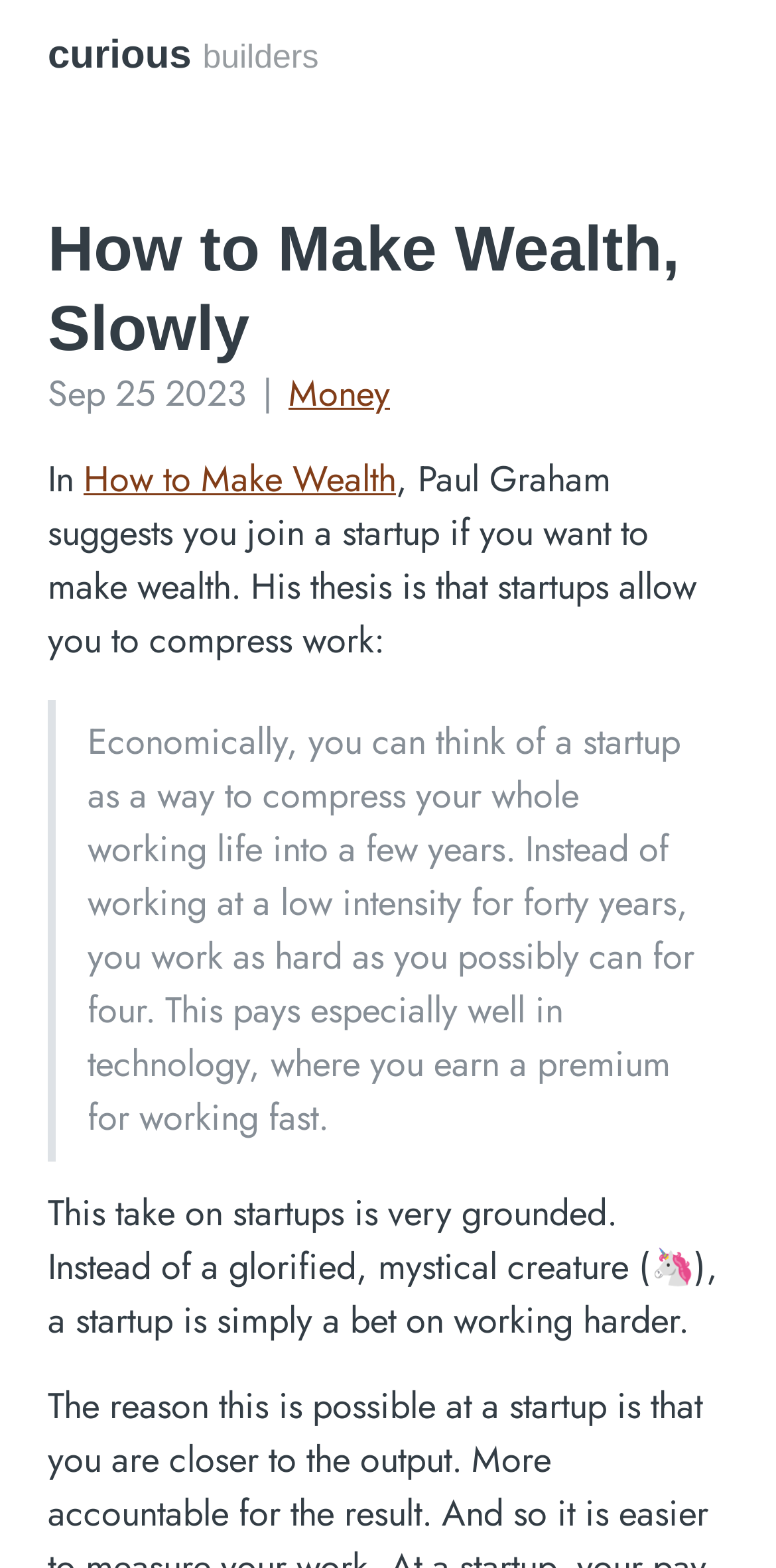Give a short answer to this question using one word or a phrase:
What is the category of the article?

Money